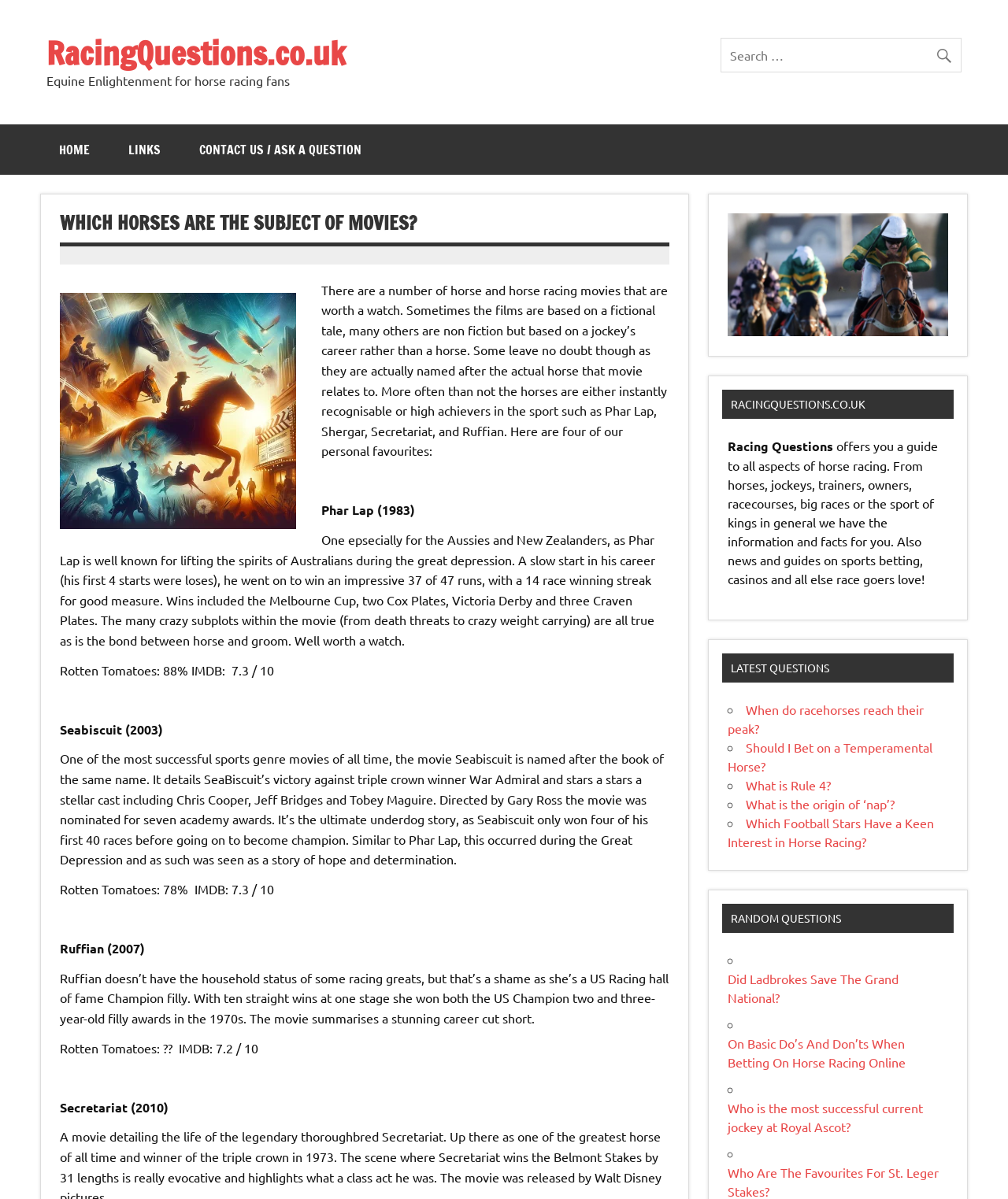How many latest questions are listed on this webpage?
Provide a concise answer using a single word or phrase based on the image.

5